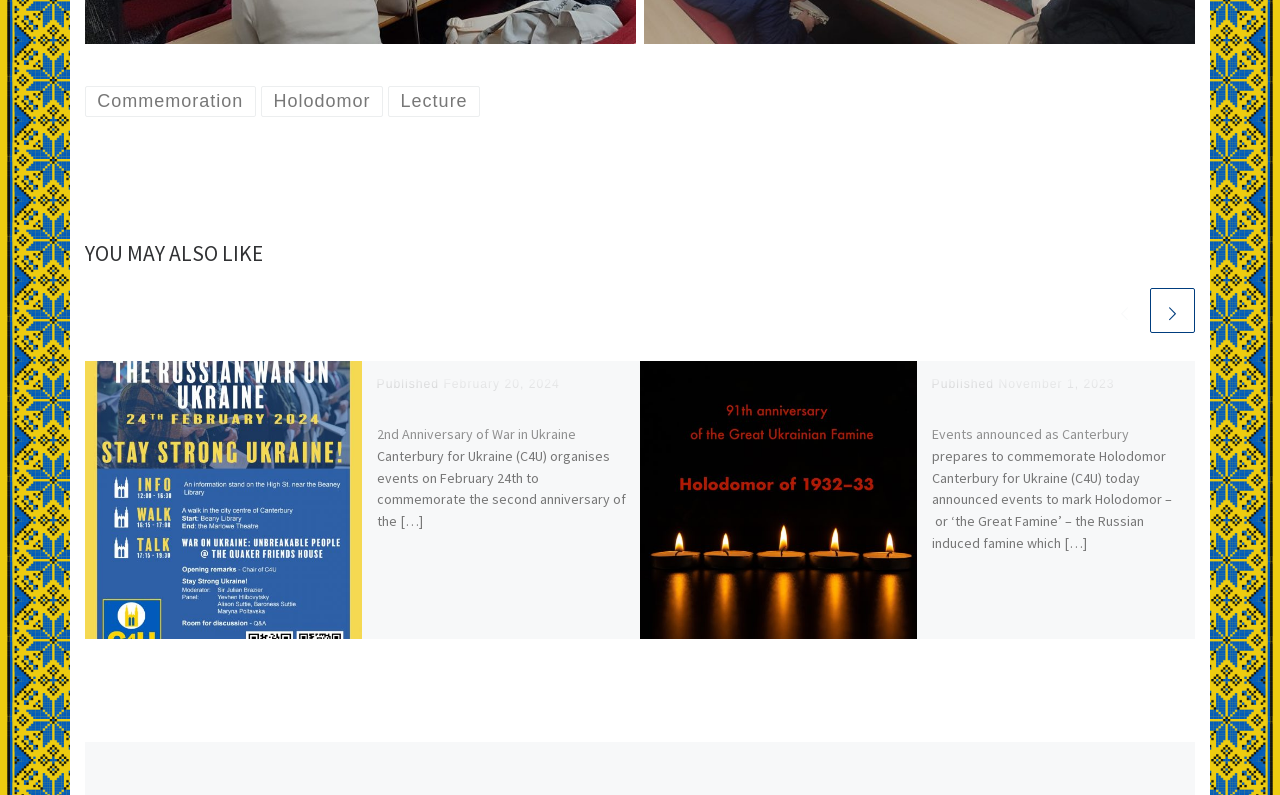What is the date of the event mentioned in the first article?
Answer the question with as much detail as possible.

I looked at the first article element with ID 74 and found a link element with the text 'February 20, 2024', which is likely the date of the event mentioned in the article.